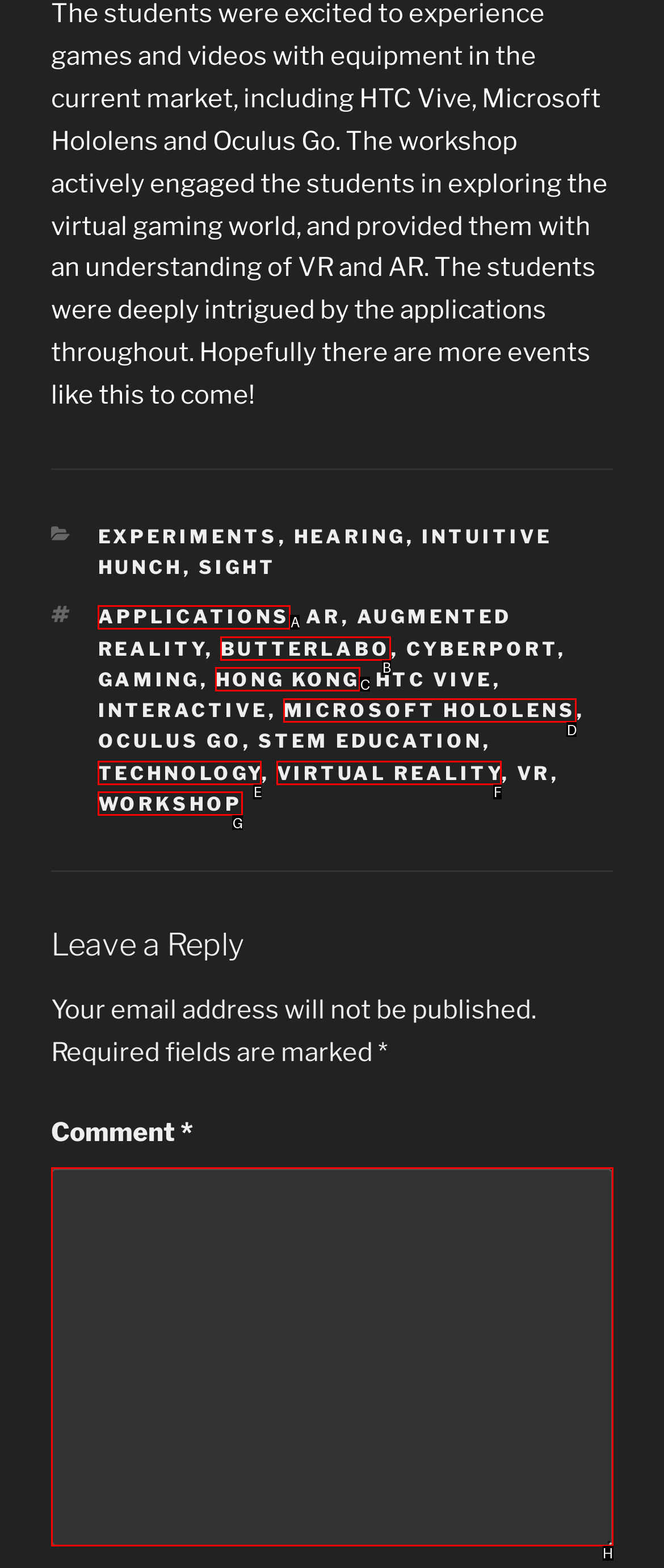Based on the description: parent_node: Comment * name="comment", find the HTML element that matches it. Provide your answer as the letter of the chosen option.

H